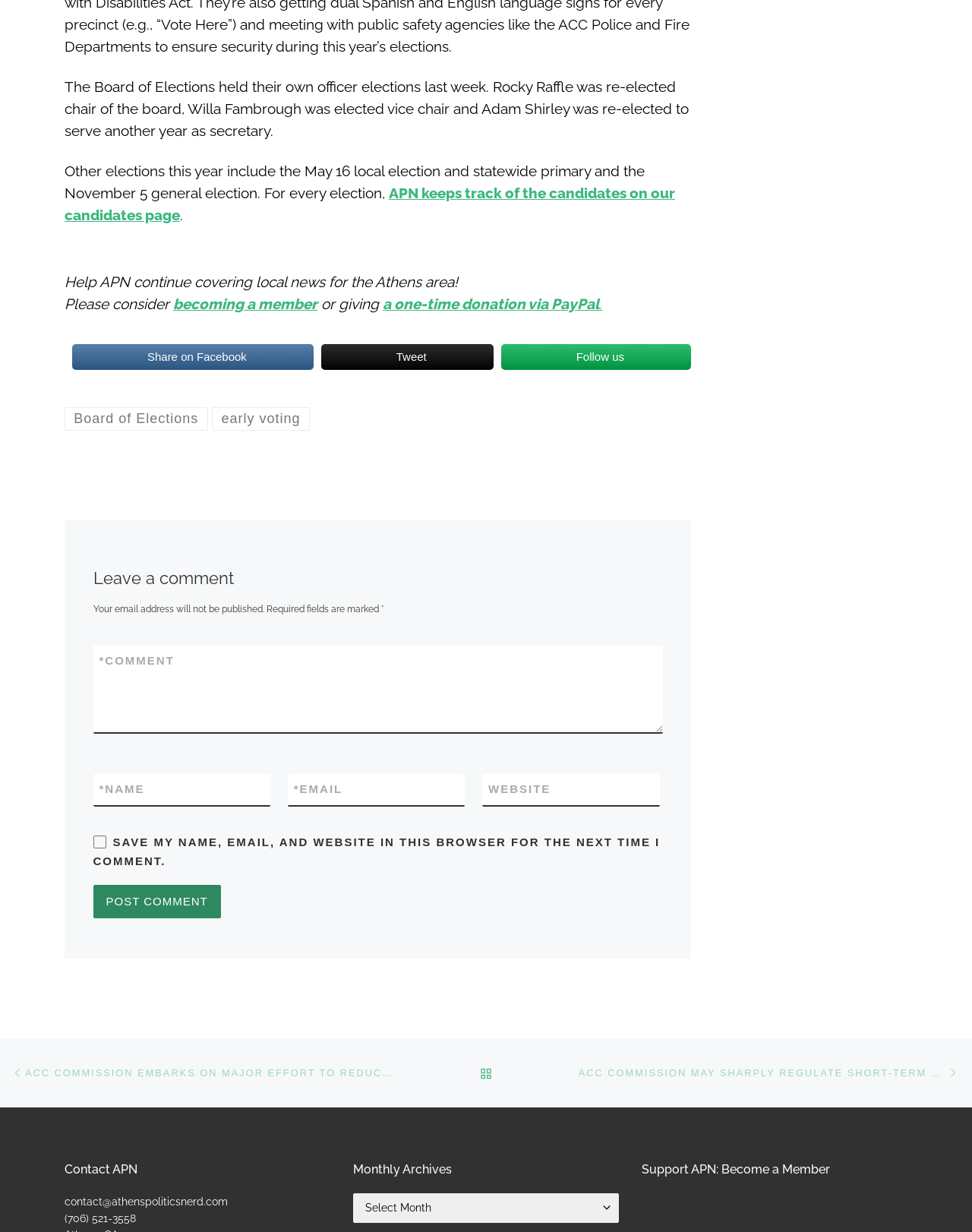Please determine the bounding box coordinates of the element's region to click in order to carry out the following instruction: "Leave a comment". The coordinates should be four float numbers between 0 and 1, i.e., [left, top, right, bottom].

[0.096, 0.461, 0.682, 0.479]